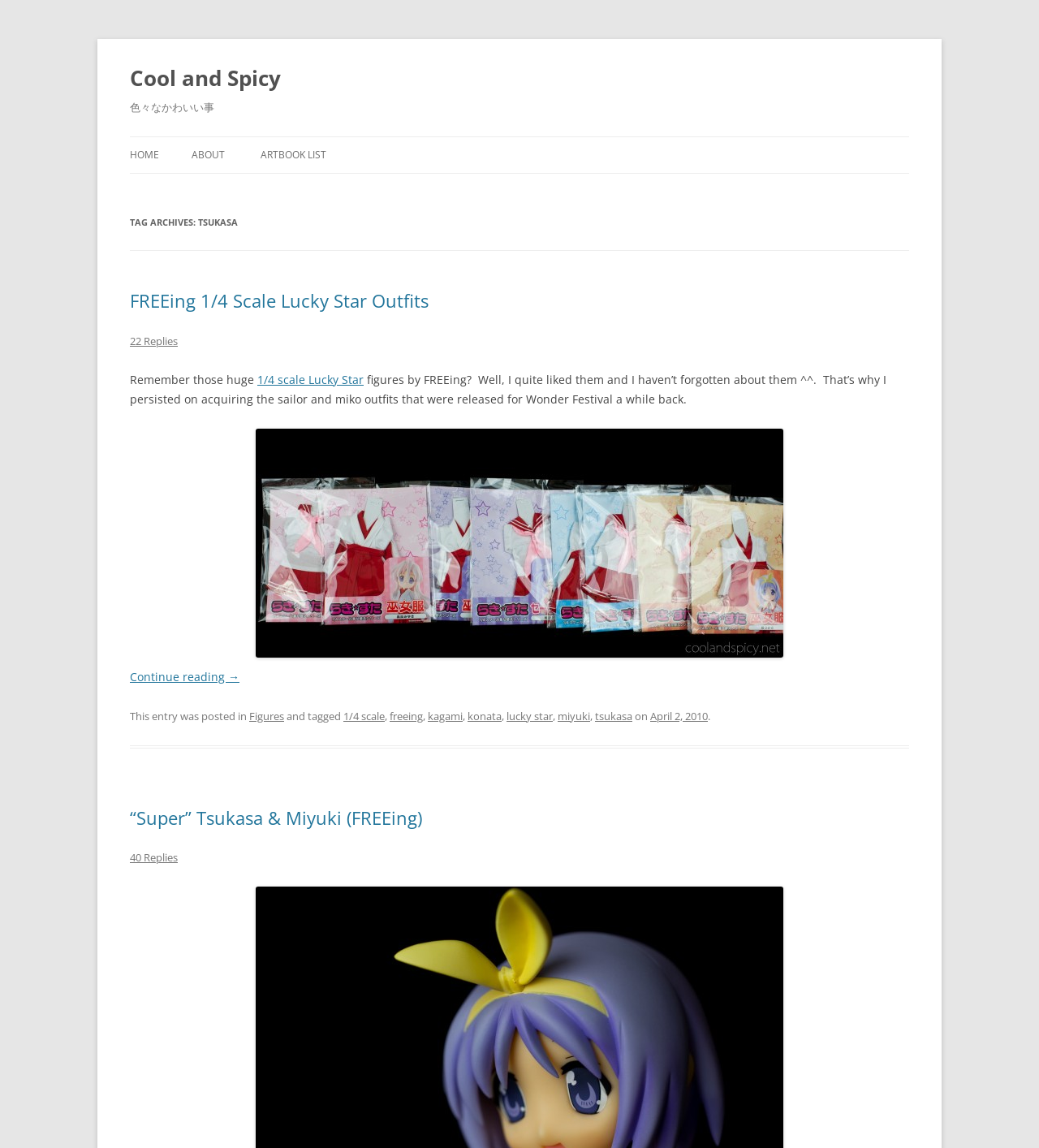Describe the webpage in detail, including text, images, and layout.

The webpage is a blog post titled "FREEing 1/4 Scale Lucky Star Outfits" with a focus on figures and collectibles. At the top, there is a heading "Cool and Spicy" with a link to the same title. Below it, there is a Japanese heading "色々なかわいい事" which translates to "Various Cute Things".

The main navigation menu is located below, with links to "HOME", "ABOUT", and "ARTBOOK LIST". On the left side, there is a header section with a title "TAG ARCHIVES: TSUKASA".

The main content of the blog post starts with a heading "FREEing 1/4 Scale Lucky Star Outfits" followed by a link to the same title. The article discusses the author's experience with acquiring figure outfits from FREEing, with a brief introduction and a longer paragraph of text. There are also links to related topics, such as "1/4 scale Lucky Star" and "FREEing".

Below the text, there is an image related to the topic, taking up most of the width of the page. A "Continue reading →" link is located below the image.

At the bottom of the page, there is a footer section with metadata about the post, including categories, tags, and a timestamp. The categories and tags are listed as links, including "Figures", "1/4 scale", "freeing", "kagami", "konata", "lucky star", "miyuki", and "tsukasa". The timestamp is listed as "April 2, 2010".

Another blog post is partially visible below the footer, with a heading "“Super” Tsukasa & Miyuki (FREEing)" and a link to the same title.